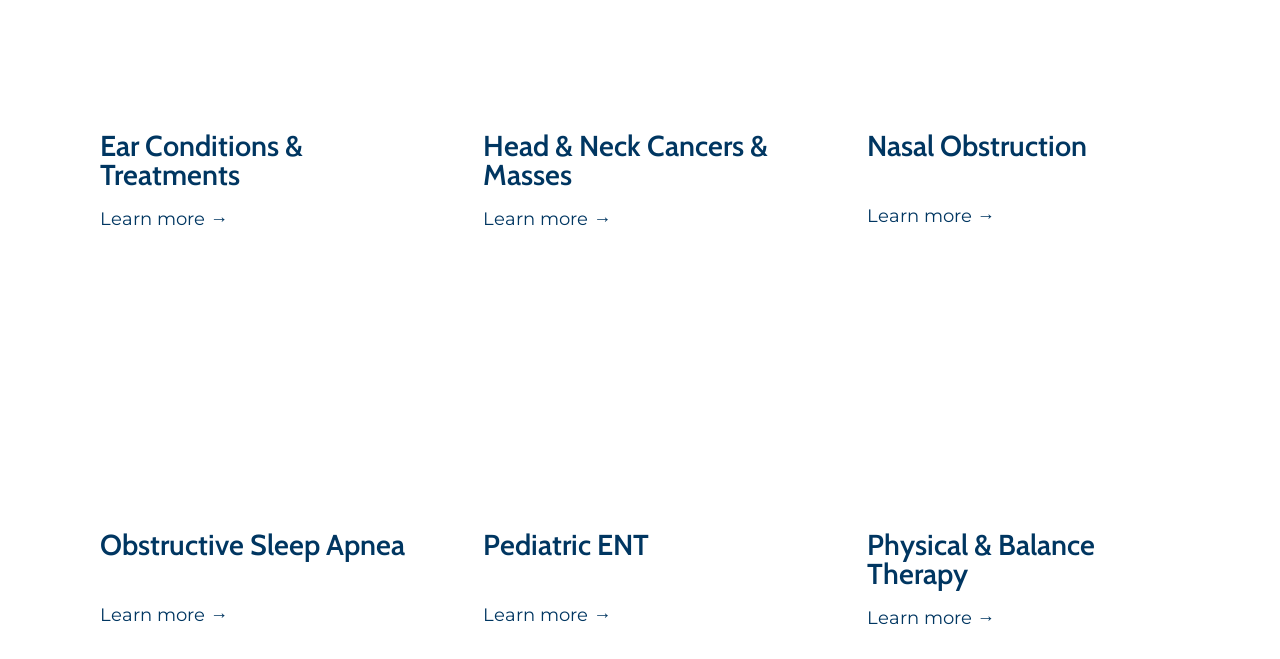Find the bounding box coordinates of the element you need to click on to perform this action: 'View the article about Obstructive Sleep Apnea'. The coordinates should be represented by four float values between 0 and 1, in the format [left, top, right, bottom].

[0.078, 0.459, 0.323, 0.776]